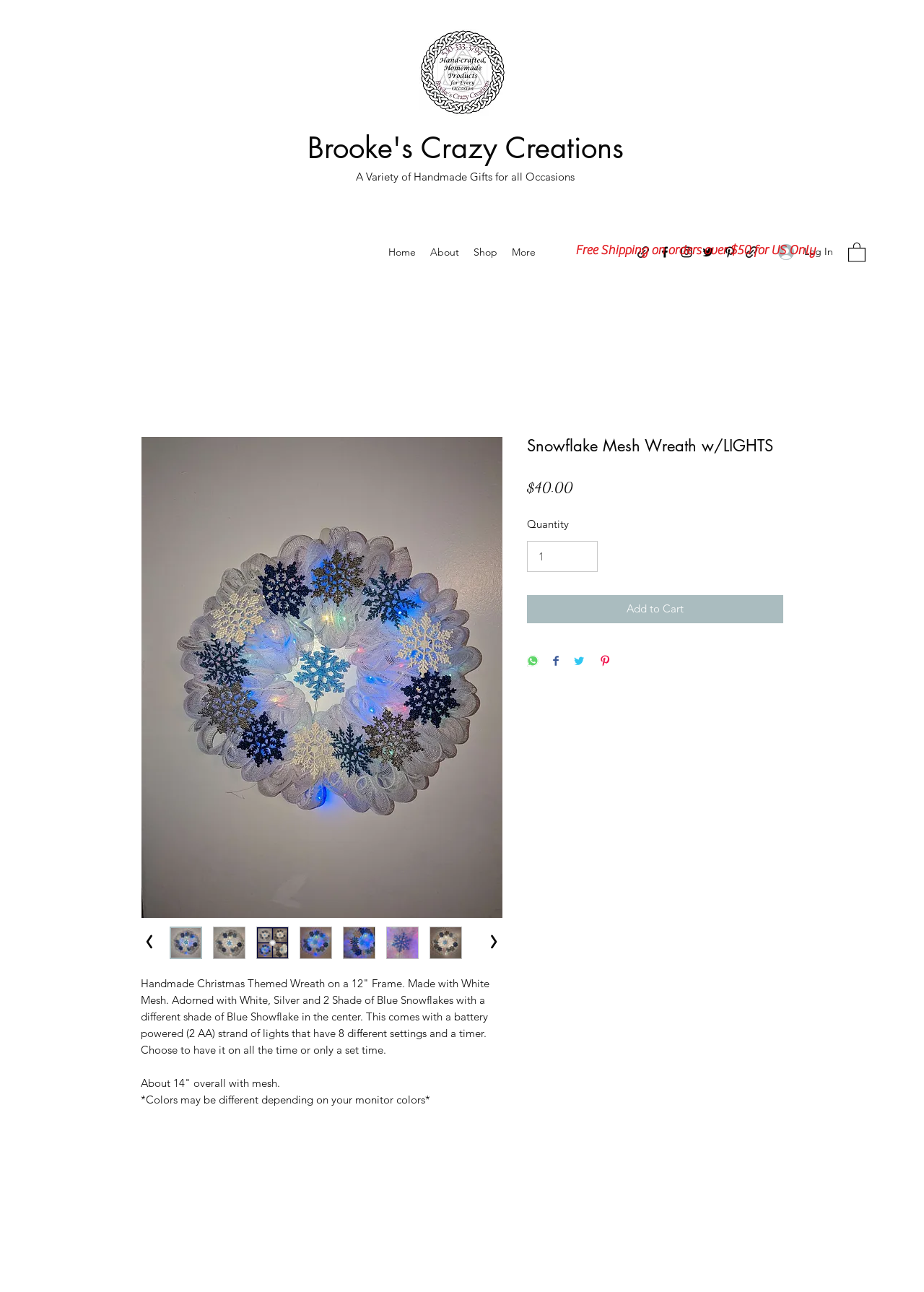What is the name of the website?
Look at the image and provide a detailed response to the question.

I determined the name of the website by looking at the link element with the text 'Brooke's Crazy Creations' which is likely to be the website's title.